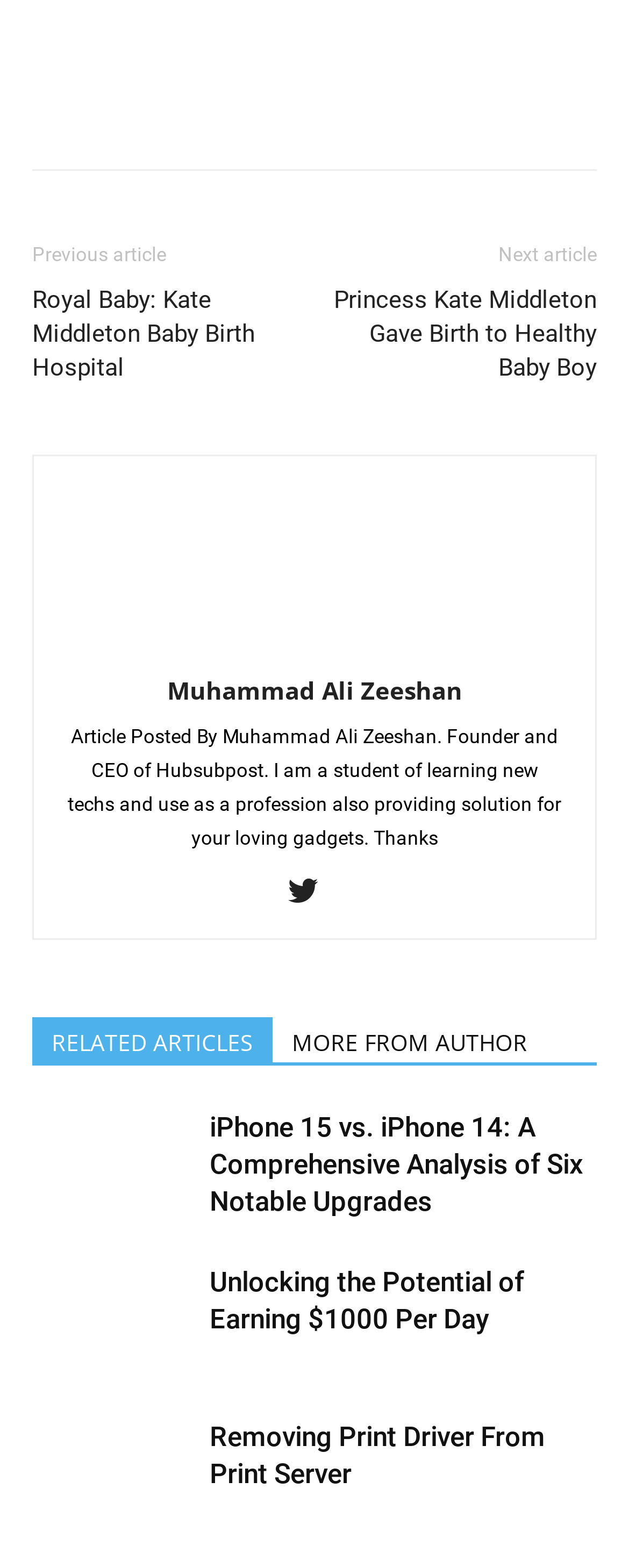Please find the bounding box coordinates of the element that must be clicked to perform the given instruction: "Explore the related article about iPhone 15 vs. iPhone 14". The coordinates should be four float numbers from 0 to 1, i.e., [left, top, right, bottom].

[0.051, 0.707, 0.308, 0.778]